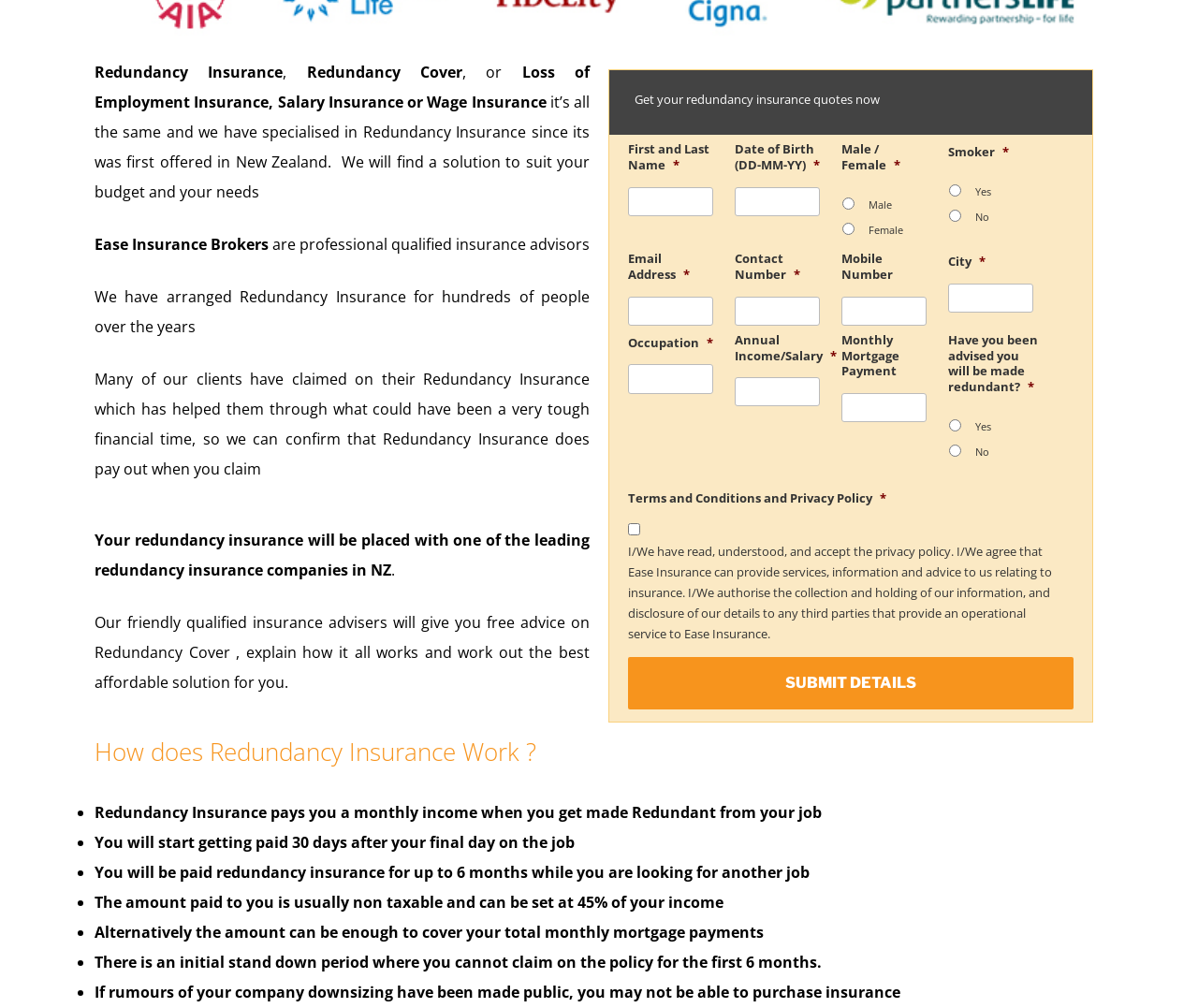Identify the bounding box coordinates for the UI element described as follows: value="Submit Details". Use the format (top-left x, top-left y, bottom-right x, bottom-right y) and ensure all values are floating point numbers between 0 and 1.

[0.524, 0.652, 0.896, 0.704]